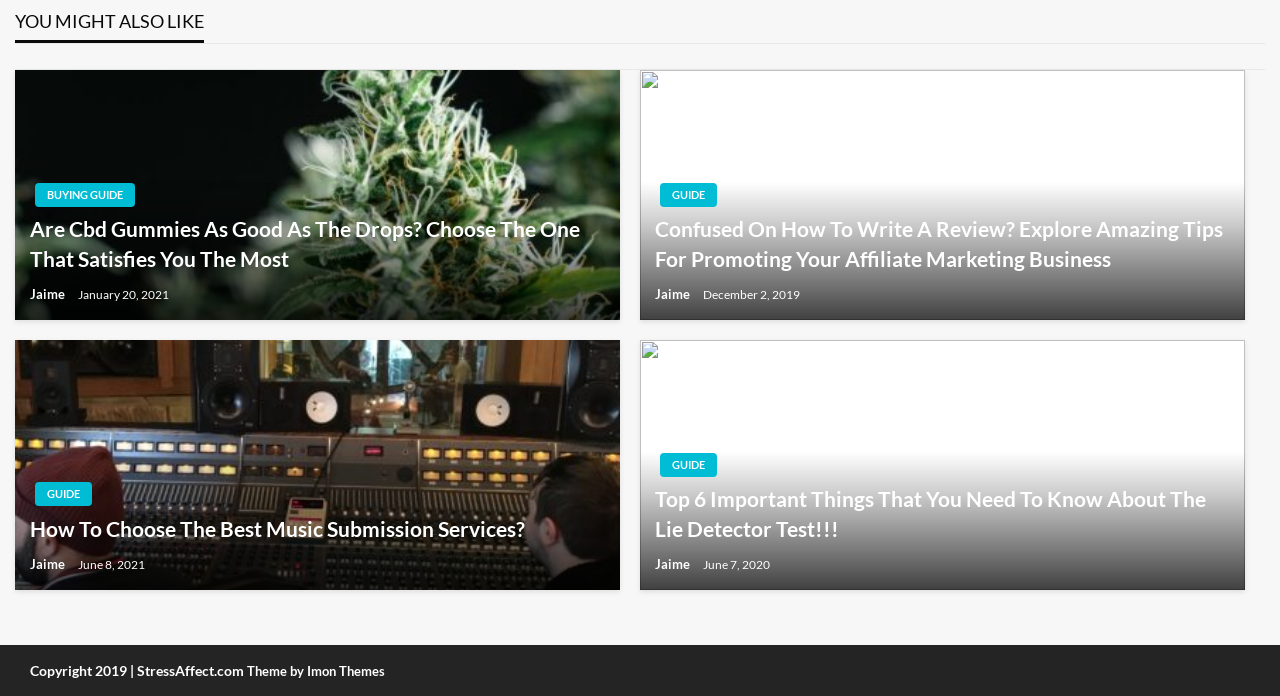Pinpoint the bounding box coordinates of the element you need to click to execute the following instruction: "Click on the 'BUYING GUIDE' link". The bounding box should be represented by four float numbers between 0 and 1, in the format [left, top, right, bottom].

[0.027, 0.263, 0.105, 0.297]